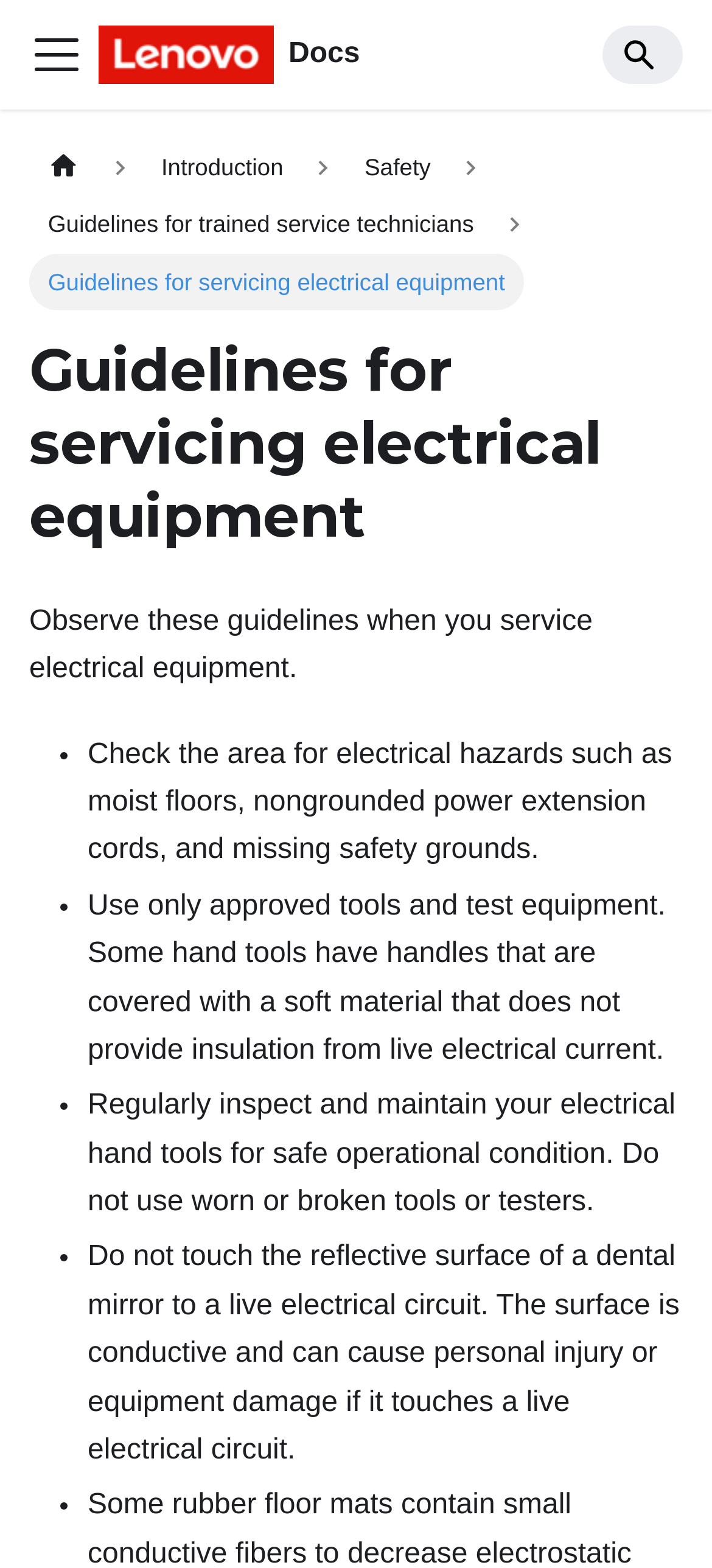Please provide a detailed answer to the question below by examining the image:
What is the purpose of the guidelines?

The purpose of the guidelines is to provide safety instructions when servicing electrical equipment, as indicated by the heading 'Guidelines for servicing electrical equipment' and the static text 'Observe these guidelines when you service electrical equipment.'